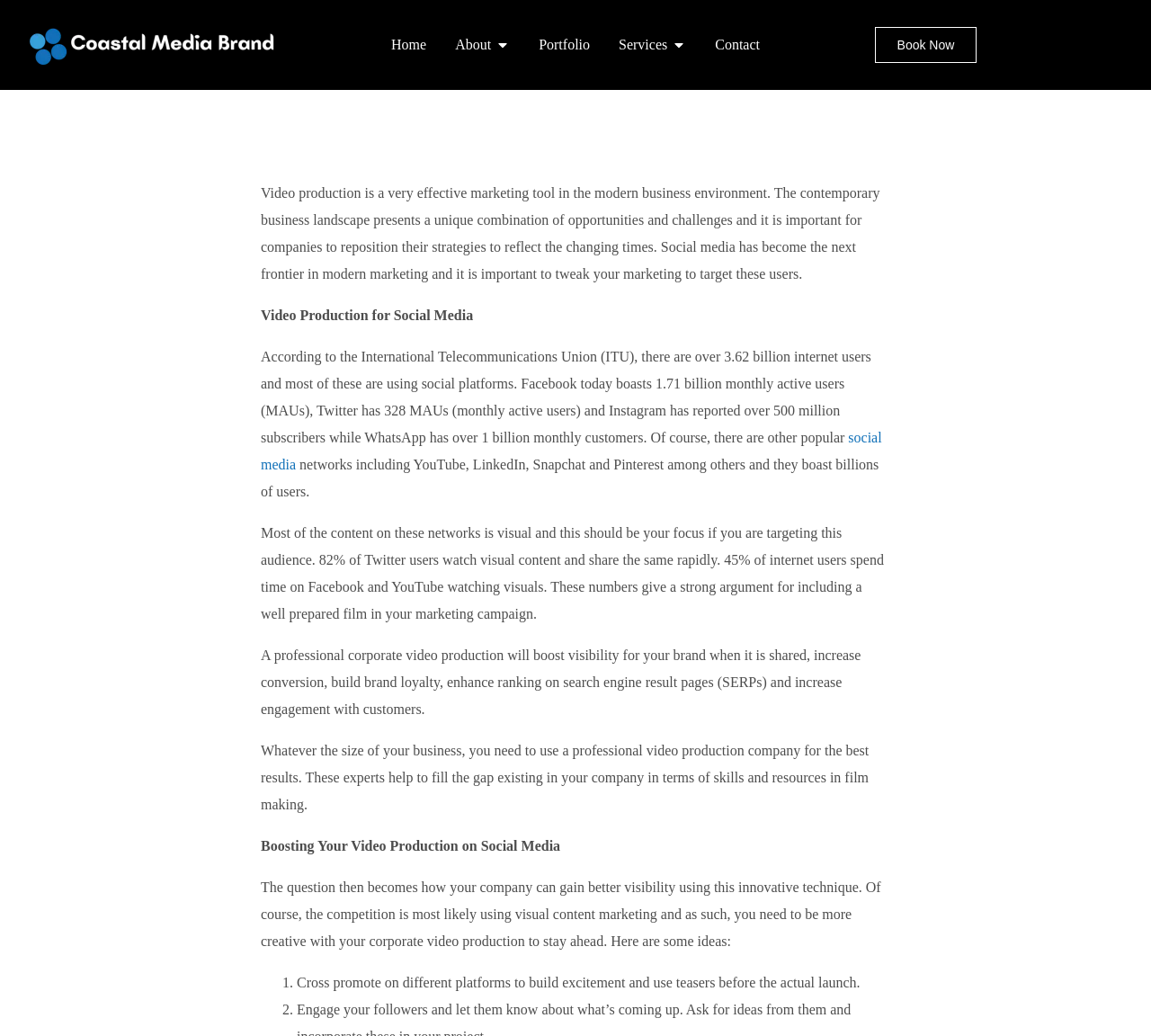What is the purpose of a professional corporate video production?
Examine the screenshot and reply with a single word or phrase.

Boost visibility and increase conversion